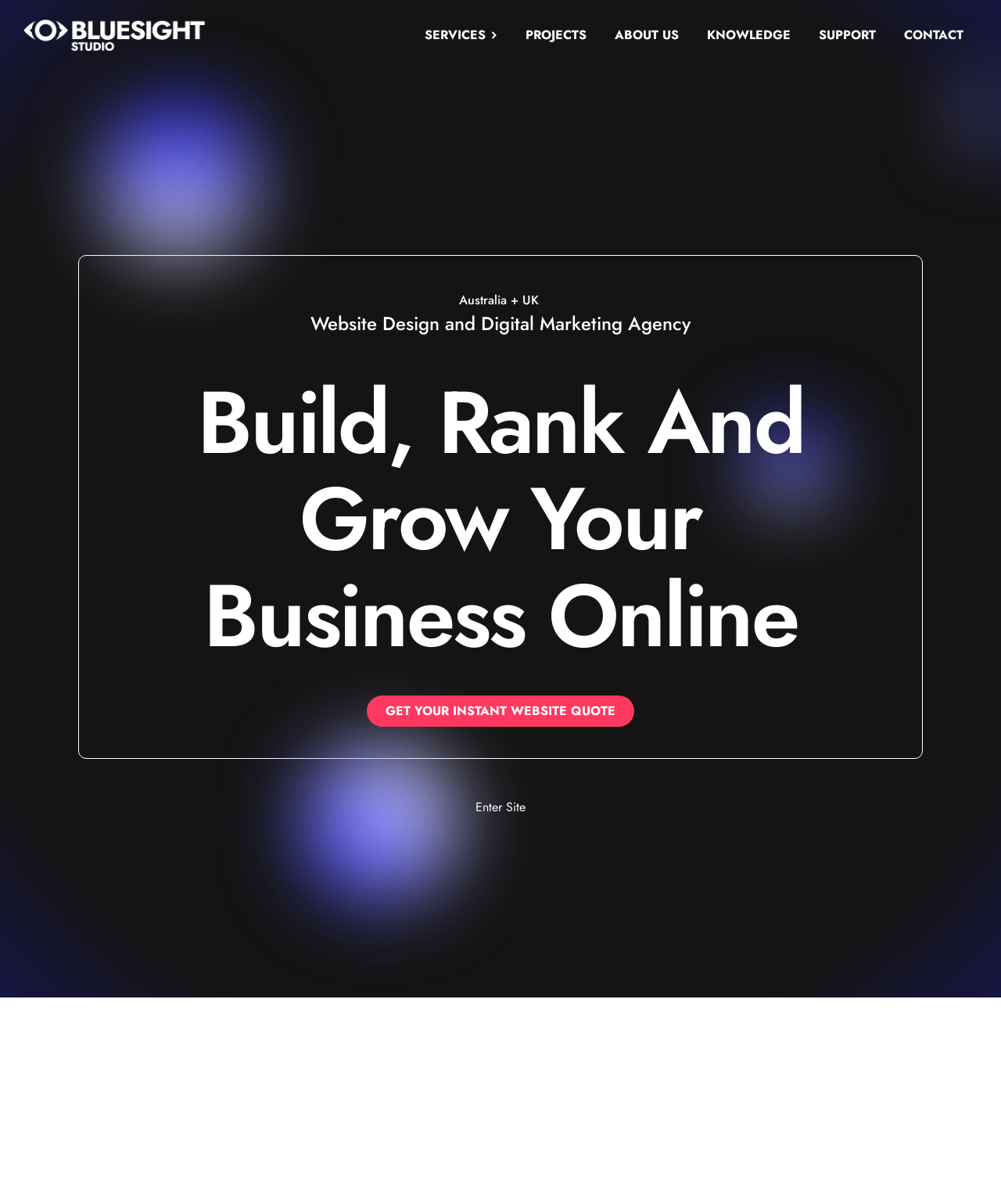Locate the bounding box of the UI element based on this description: "data and analytics". Provide four float numbers between 0 and 1 as [left, top, right, bottom].

[0.709, 0.932, 0.803, 0.947]